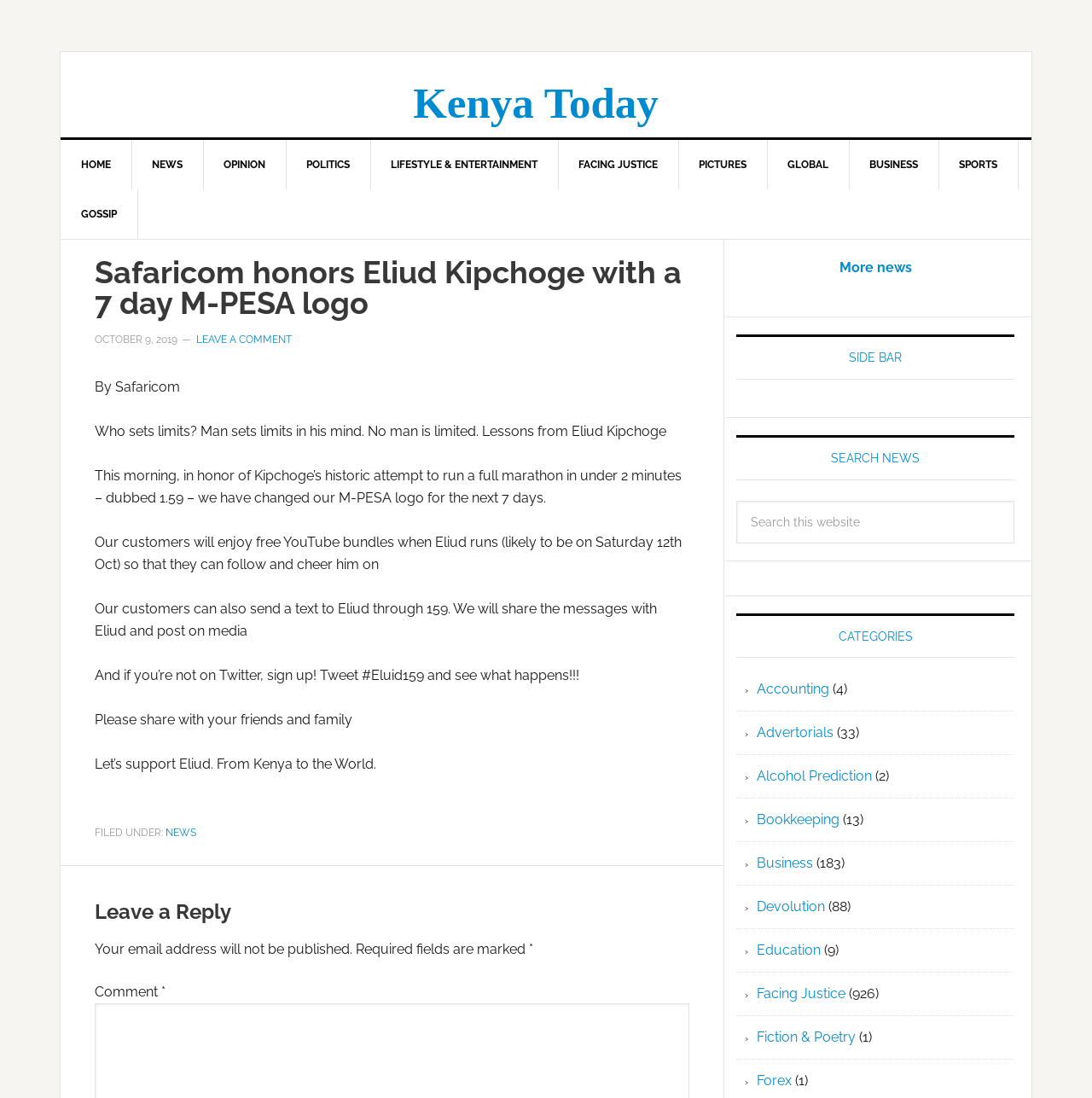Specify the bounding box coordinates of the area to click in order to execute this command: 'Contact Ben Ainger'. The coordinates should consist of four float numbers ranging from 0 to 1, and should be formatted as [left, top, right, bottom].

None